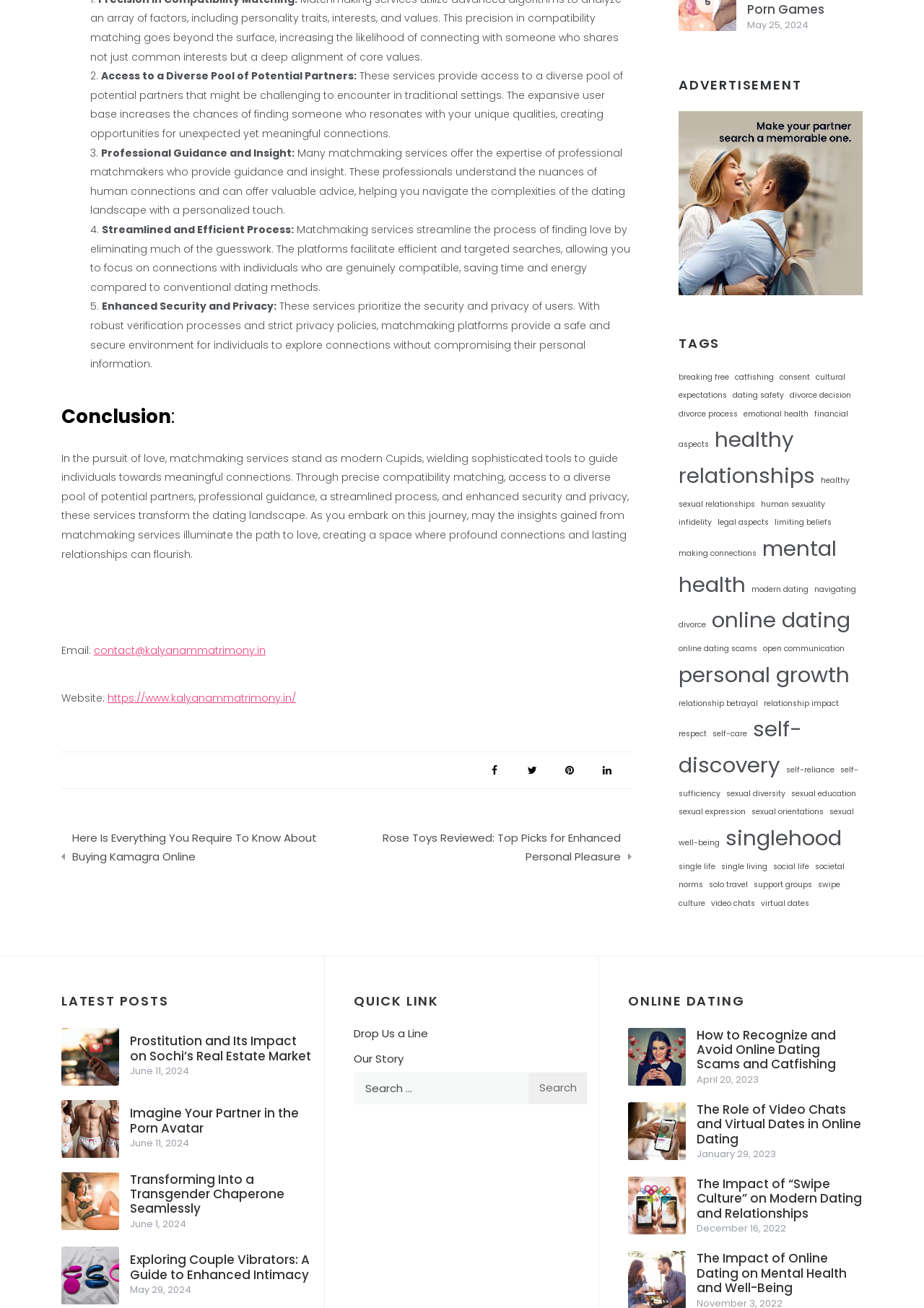Give a one-word or phrase response to the following question: How many links are provided in the 'TAGS' section?

27